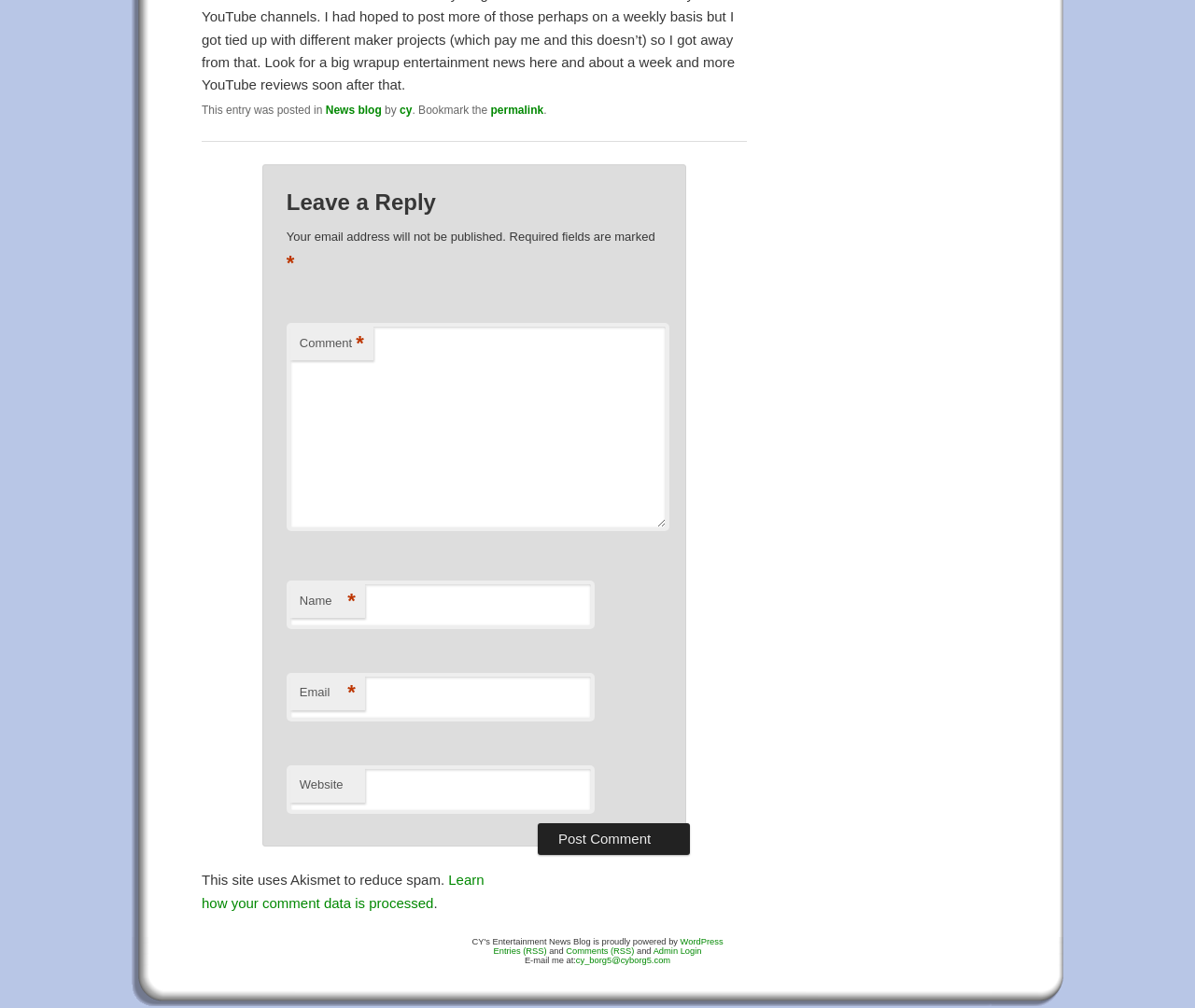Can you find the bounding box coordinates for the element that needs to be clicked to execute this instruction: "Enter your name"? The coordinates should be given as four float numbers between 0 and 1, i.e., [left, top, right, bottom].

[0.24, 0.576, 0.497, 0.624]